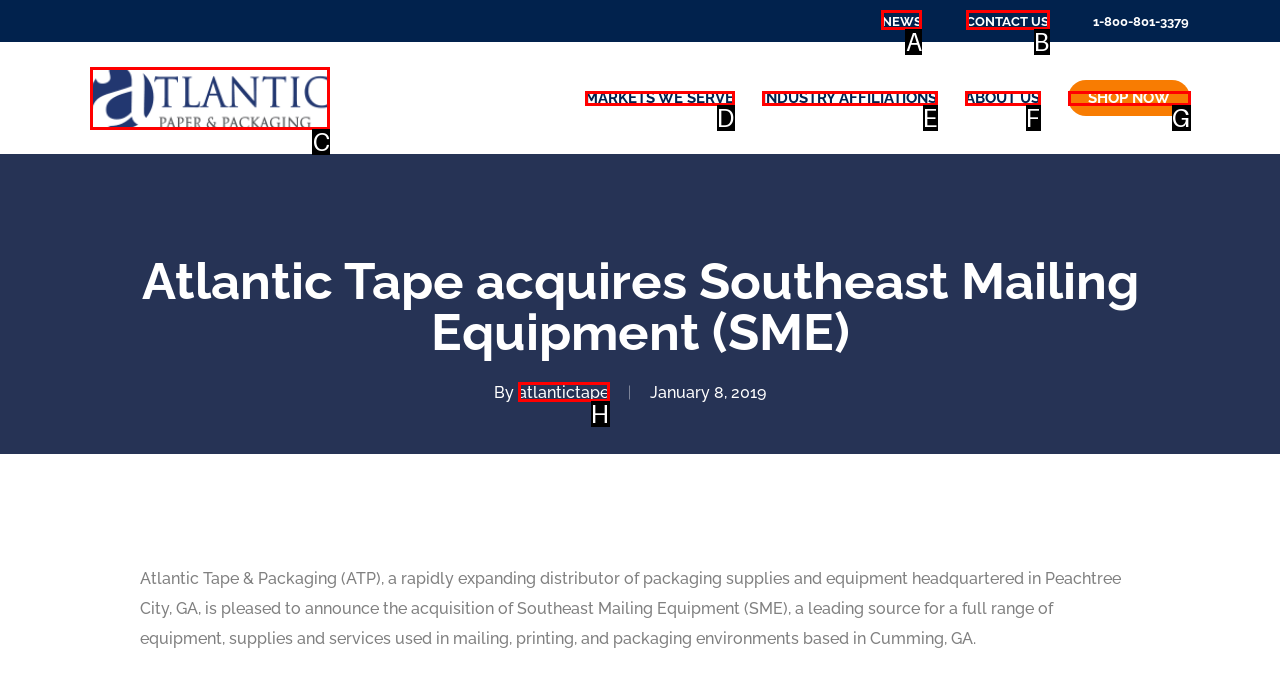Select the correct UI element to click for this task: Click on NEWS.
Answer using the letter from the provided options.

A